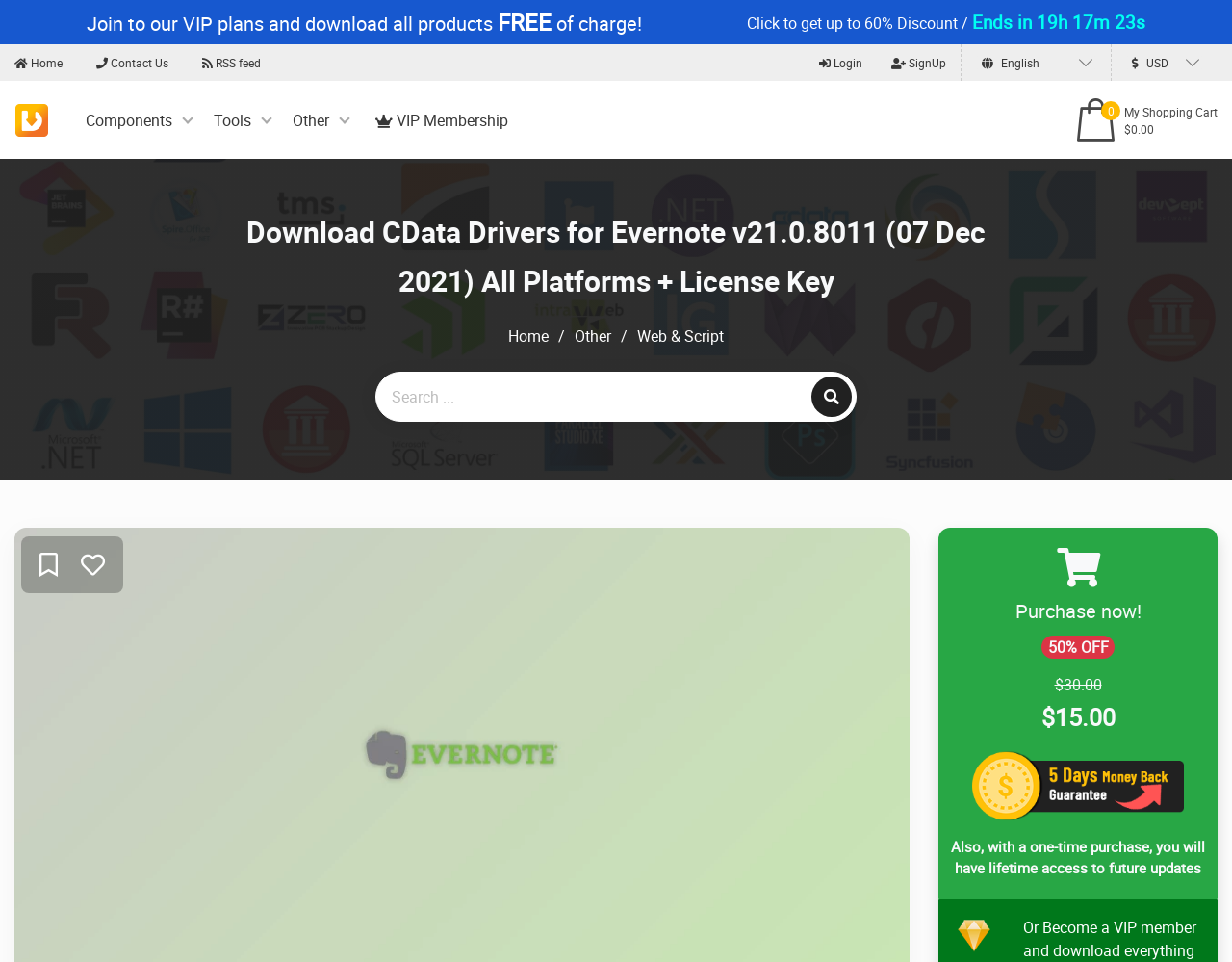Please determine the bounding box coordinates of the element to click on in order to accomplish the following task: "Login to account". Ensure the coordinates are four float numbers ranging from 0 to 1, i.e., [left, top, right, bottom].

[0.665, 0.057, 0.7, 0.073]